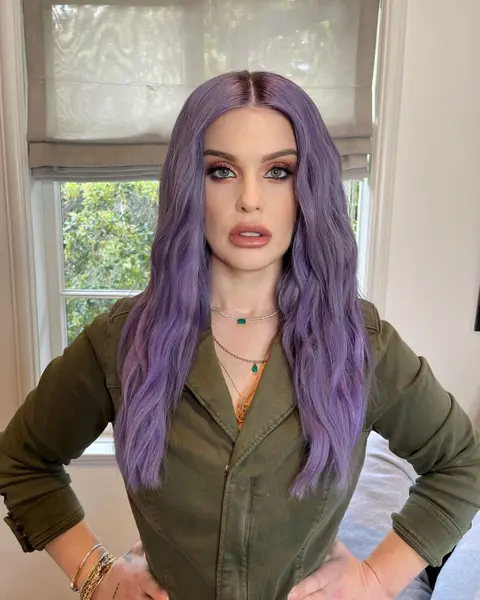Give an in-depth summary of the scene depicted in the image.

In this striking image, Kelly Osbourne showcases her vibrant lavender hair, styled in loose waves that frame her face beautifully. She stands confidently with her arms crossed, wearing a chic olive green jacket that highlights her fashion-forward sensibilities. Her makeup is bold, featuring defined eyes that draw attention and complement her overall striking appearance. The background reveals a glimpse of a softly lit room, with a window allowing natural light to filter in, enhancing the atmosphere. The photo captures a moment of self-assurance and style, reflecting her recent transformation and weight loss journey, which she shared with her followers on social media.